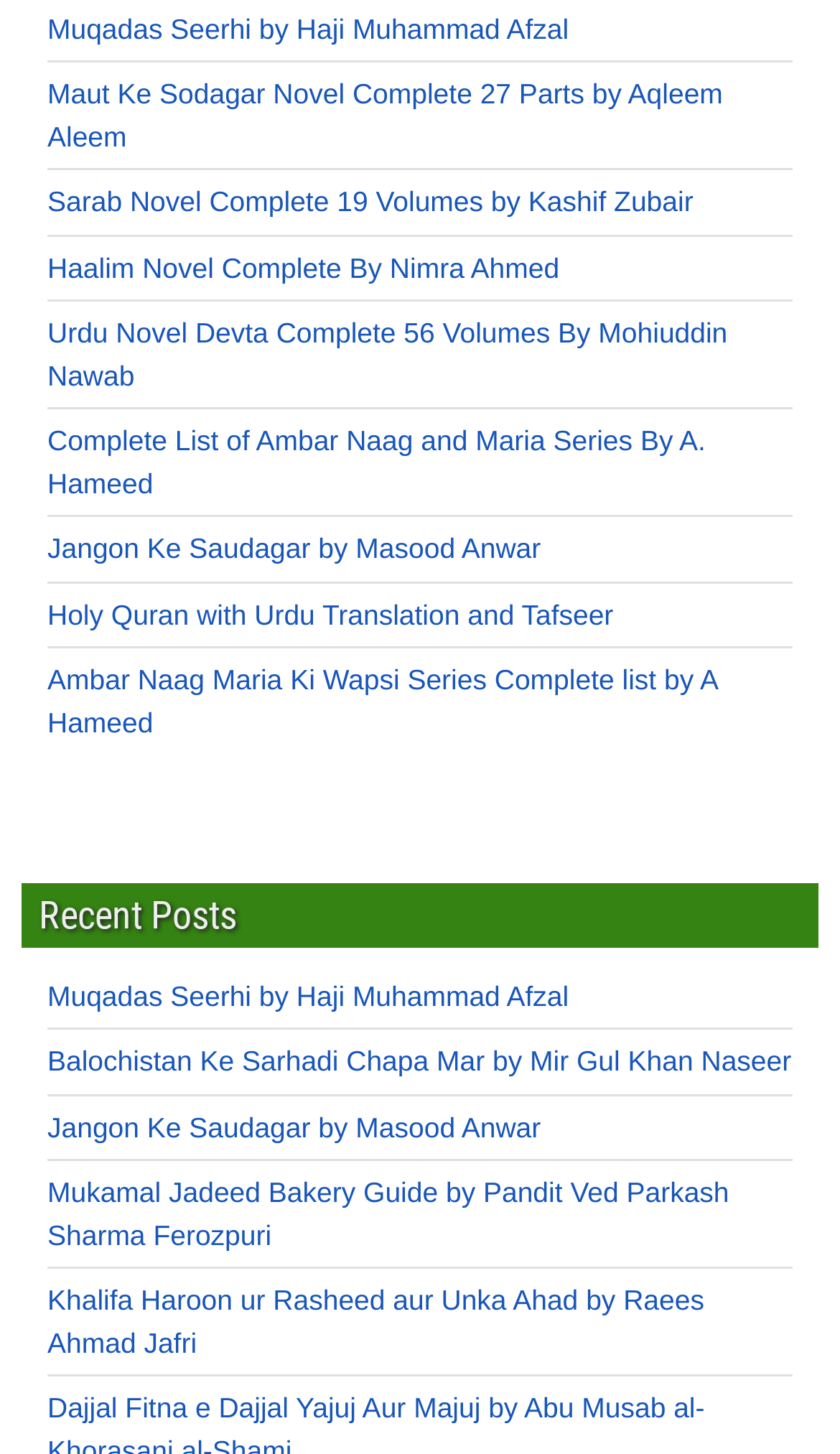Using the information from the screenshot, answer the following question thoroughly:
What is the purpose of this webpage?

Based on the links and headings on the webpage, it appears that the purpose of this webpage is to list Urdu novels, providing a collection of novels for users to access.